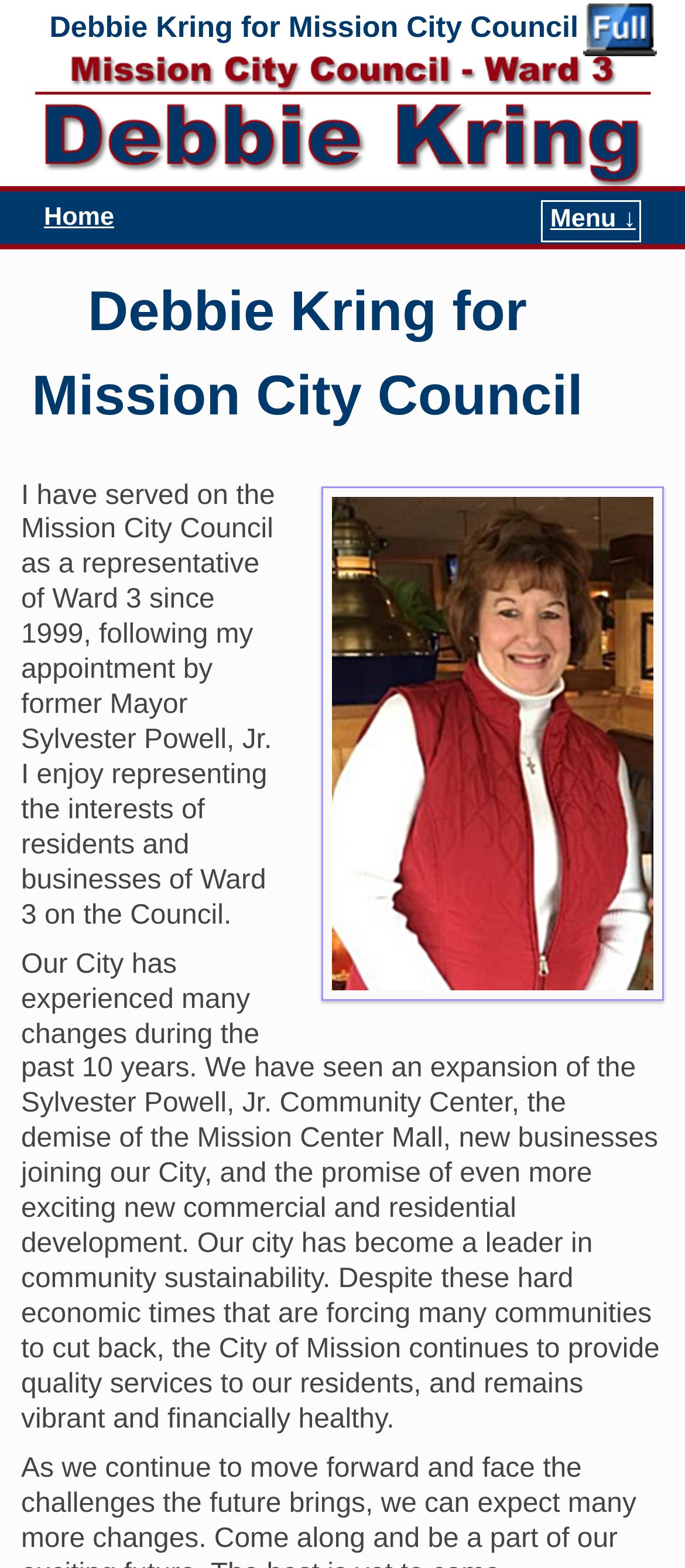How long has Debbie Kring served on the Mission City Council?
Please analyze the image and answer the question with as much detail as possible.

According to the webpage, Debbie Kring has served on the Mission City Council since 1999, as stated in the text 'I have served on the Mission City Council as a representative of Ward 3 since 1999'.